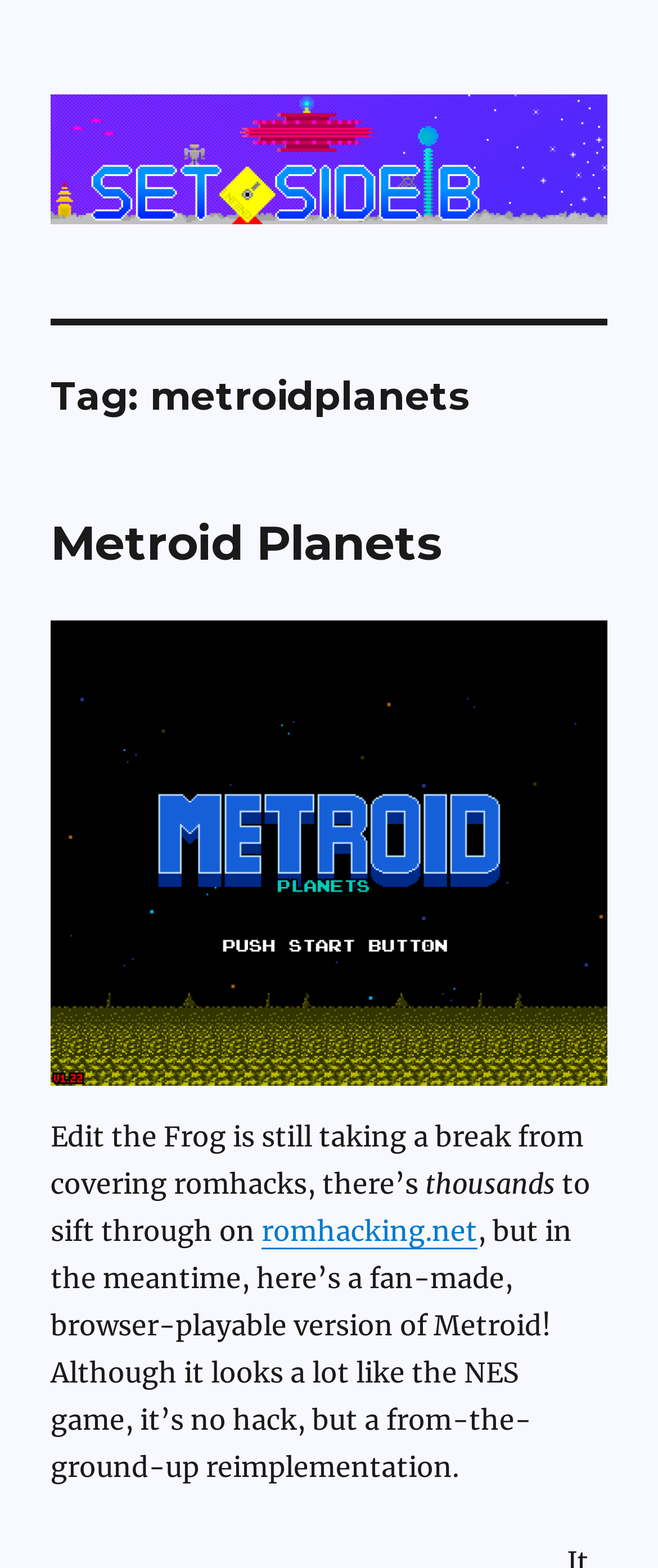Carefully examine the image and provide an in-depth answer to the question: What is the relationship between the Metroid game and the NES game?

I inferred this answer by reading the text on the webpage, which says '...it’s no hack, but a from-the-ground-up reimplementation.'. This implies that the Metroid game being referred to is not a modified version of the NES game, but rather a completely new implementation.